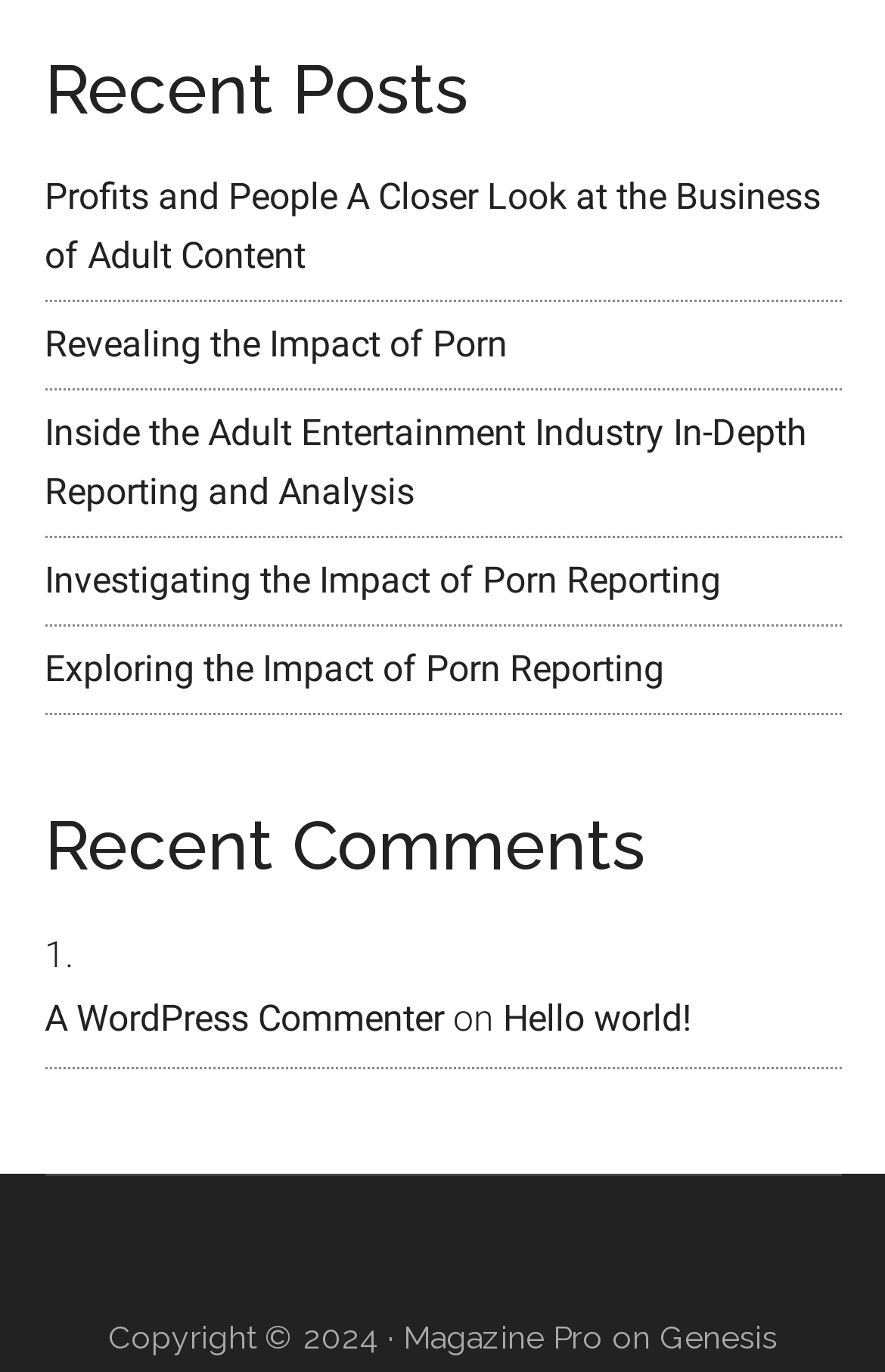Identify the bounding box coordinates of the element that should be clicked to fulfill this task: "Read the article 'Profits and People A Closer Look at the Business of Adult Content'". The coordinates should be provided as four float numbers between 0 and 1, i.e., [left, top, right, bottom].

[0.05, 0.127, 0.927, 0.201]